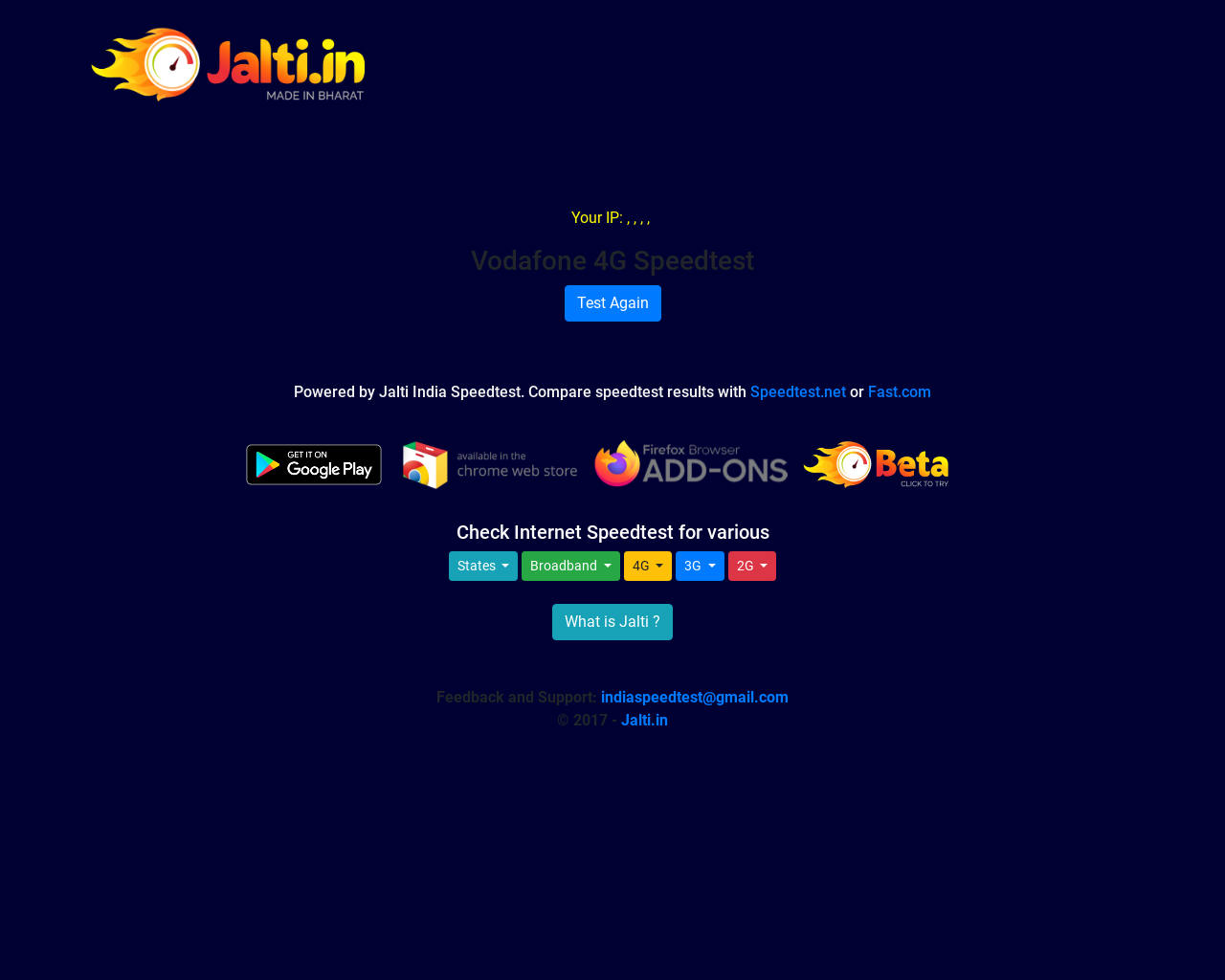Locate the bounding box coordinates of the element's region that should be clicked to carry out the following instruction: "Check Internet Speedtest for various". The coordinates need to be four float numbers between 0 and 1, i.e., [left, top, right, bottom].

[0.066, 0.532, 0.934, 0.555]